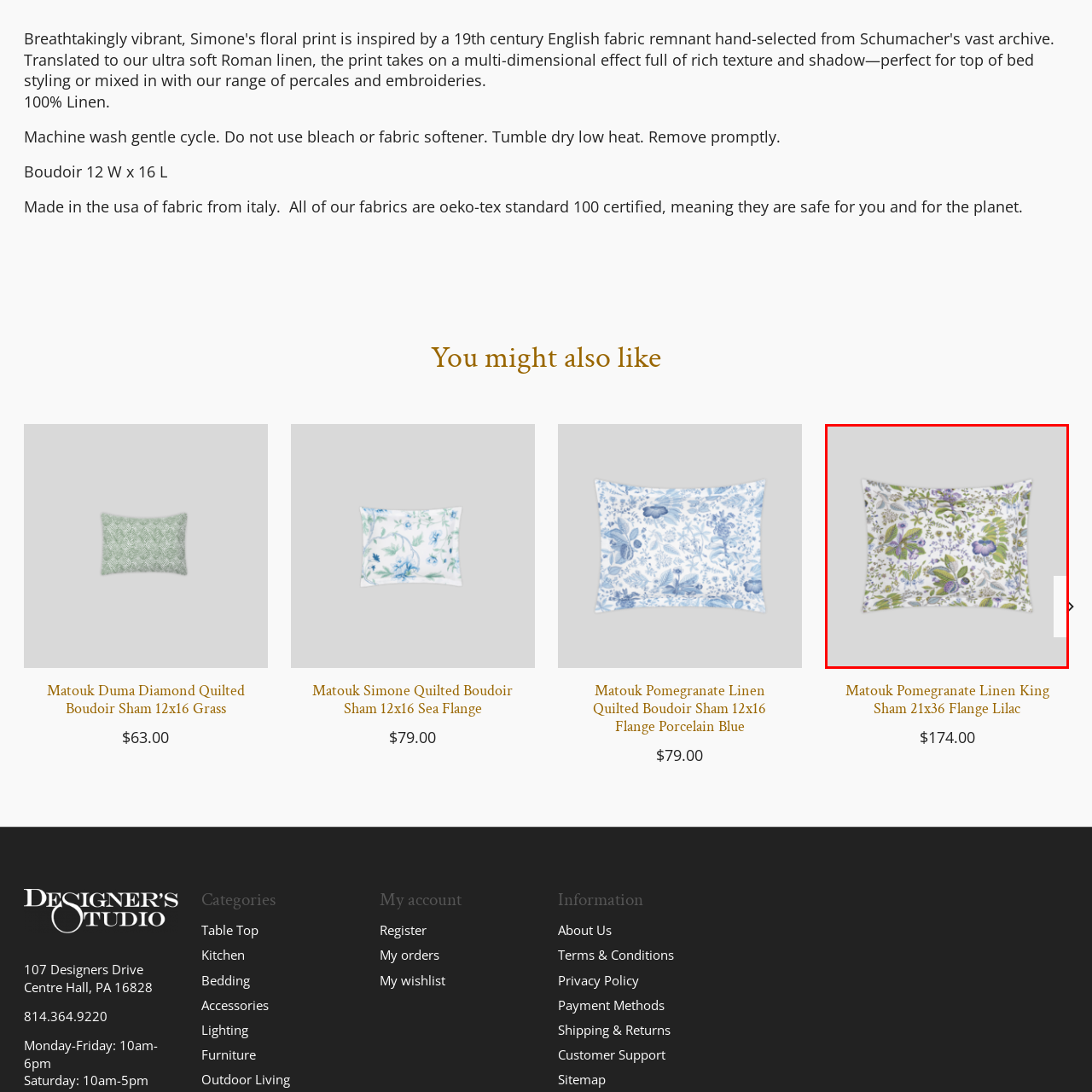Examine the area surrounded by the red box and describe it in detail.

The image showcases a beautifully designed boudoir sham featuring a vibrant floral pattern. The sham is adorned with an array of colorful blooms in shades of purple, green, and accents of blue against a white background, creating a fresh and lively look. This particular sham measures 12 inches by 16 inches, making it an ideal decorative piece for a bed or couch. It is part of the Matouk Pomegranate Linen collection, celebrated for its exquisite fabrics crafted in the USA from materials sourced in Italy. Each sham is constructed with a commitment to quality and sustainability, highlighted by its Oeko-Tex Standard 100 certification, ensuring it is safe for both the user and the environment. Priced at $174.00, it is a luxurious addition to any home décor.